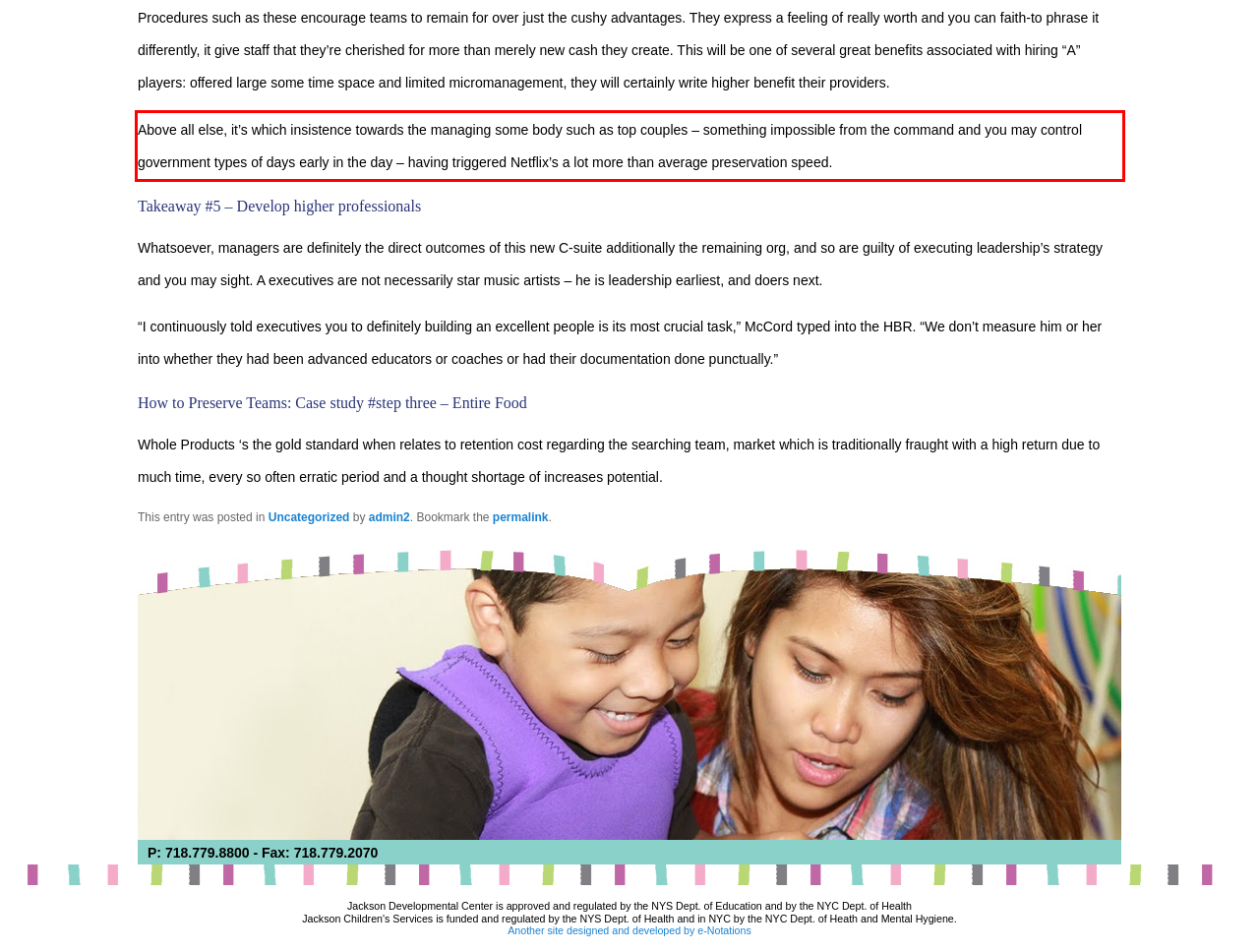Identify and extract the text within the red rectangle in the screenshot of the webpage.

Above all else, it’s which insistence towards the managing some body such as top couples – something impossible from the command and you may control government types of days early in the day – having triggered Netflix’s a lot more than average preservation speed.